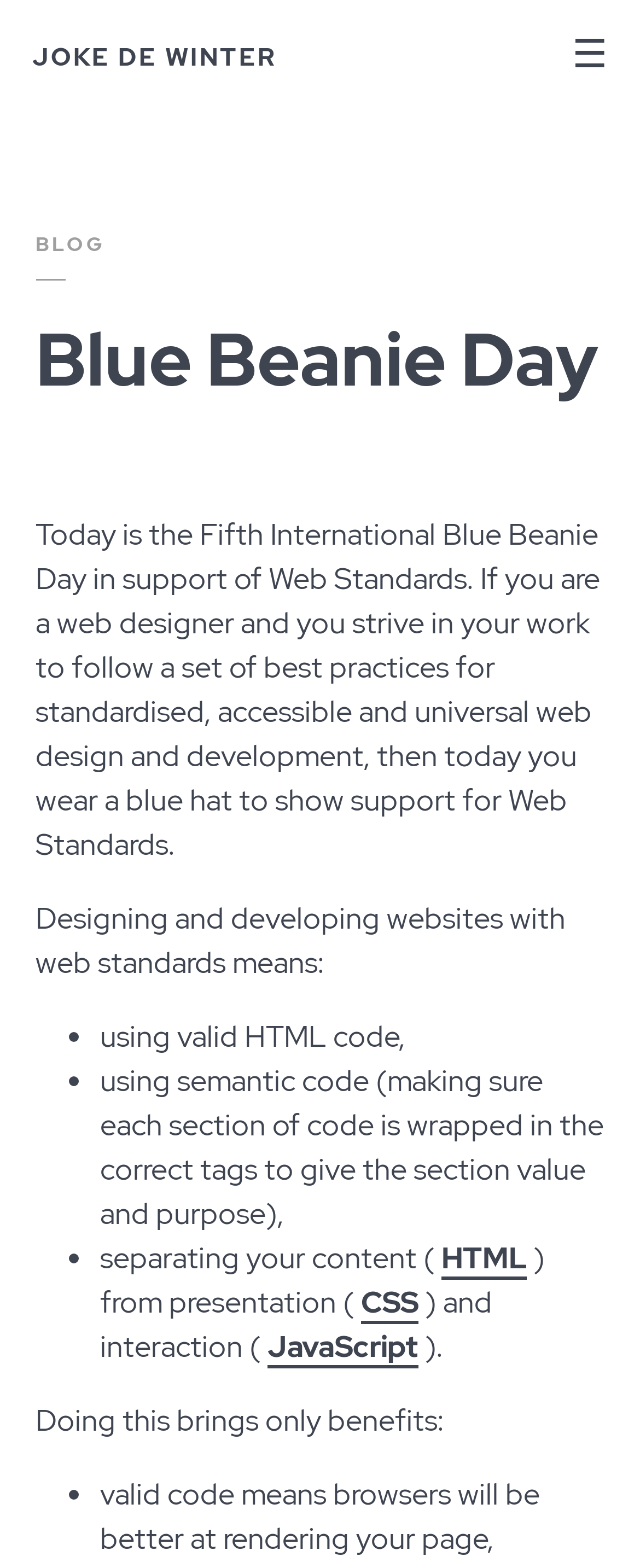Please find the bounding box for the UI element described by: "Joke De Winter".

[0.05, 0.026, 0.432, 0.047]